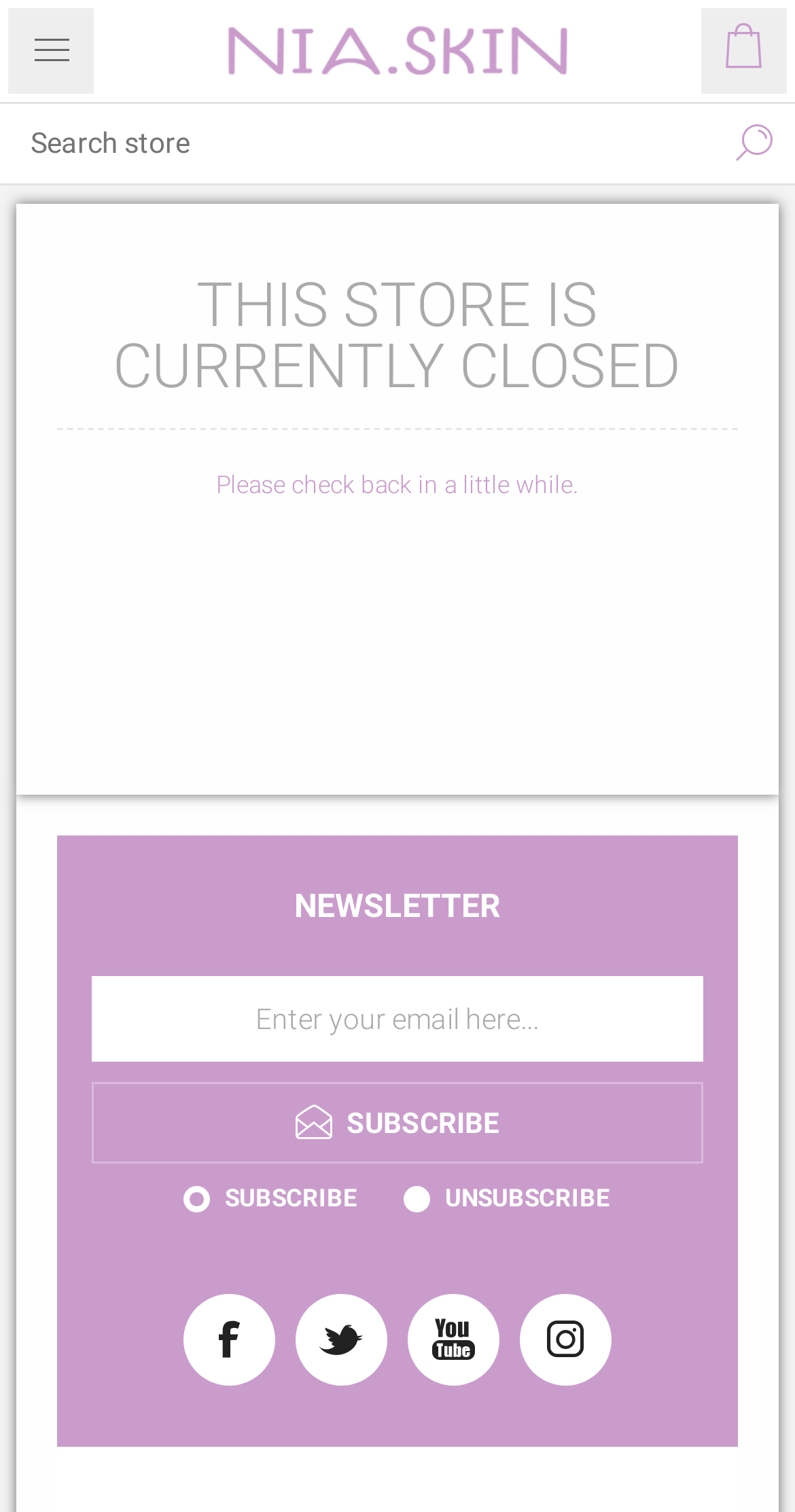Identify the bounding box coordinates of the element that should be clicked to fulfill this task: "Click Shopping cart". The coordinates should be provided as four float numbers between 0 and 1, i.e., [left, top, right, bottom].

[0.872, 0.0, 1.0, 0.067]